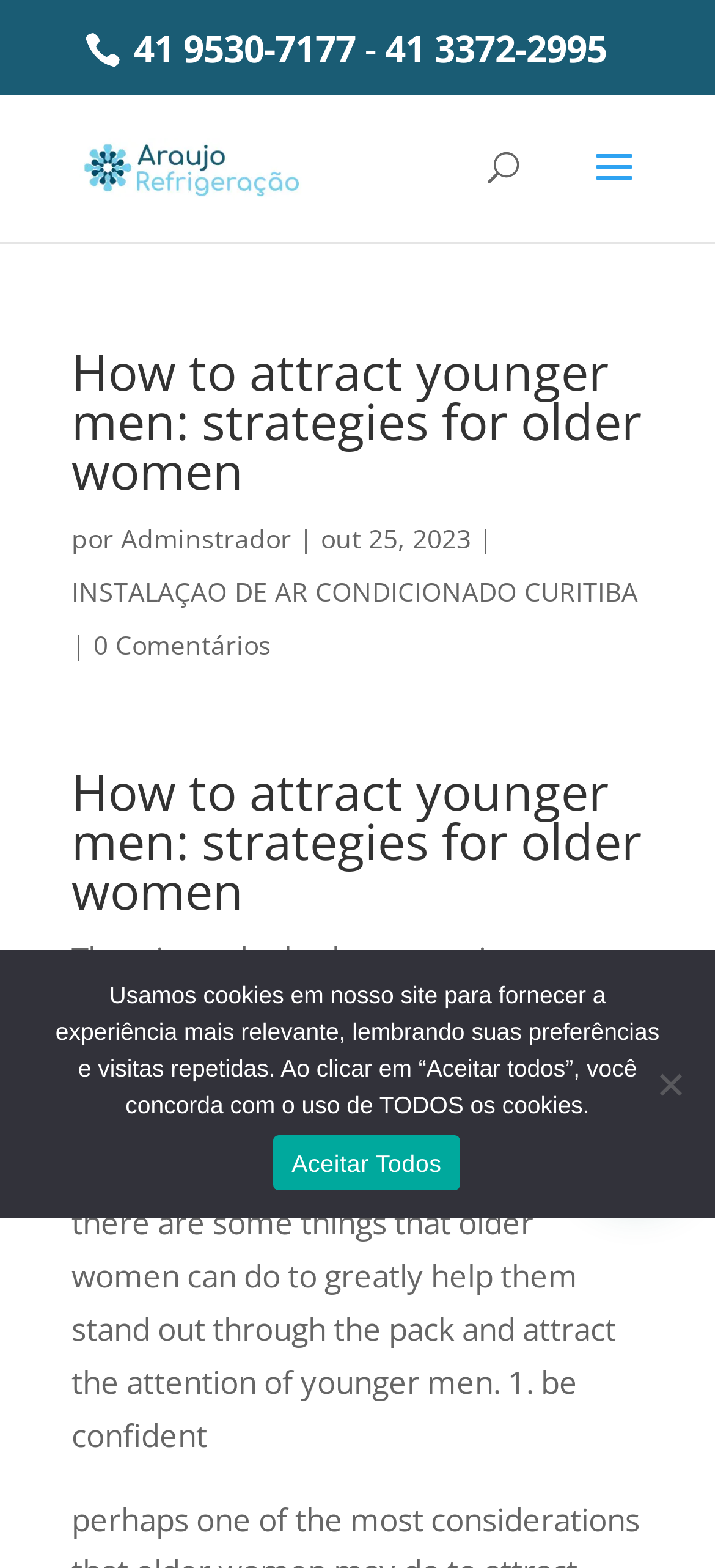What is the phone number for air conditioning maintenance? Using the information from the screenshot, answer with a single word or phrase.

41 9530-7177